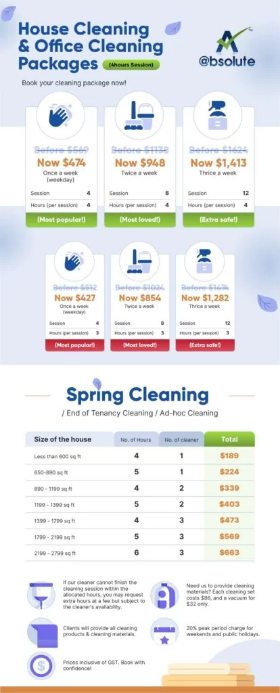Please reply to the following question using a single word or phrase: 
What is the purpose of the highlighted phrases?

To guide customers